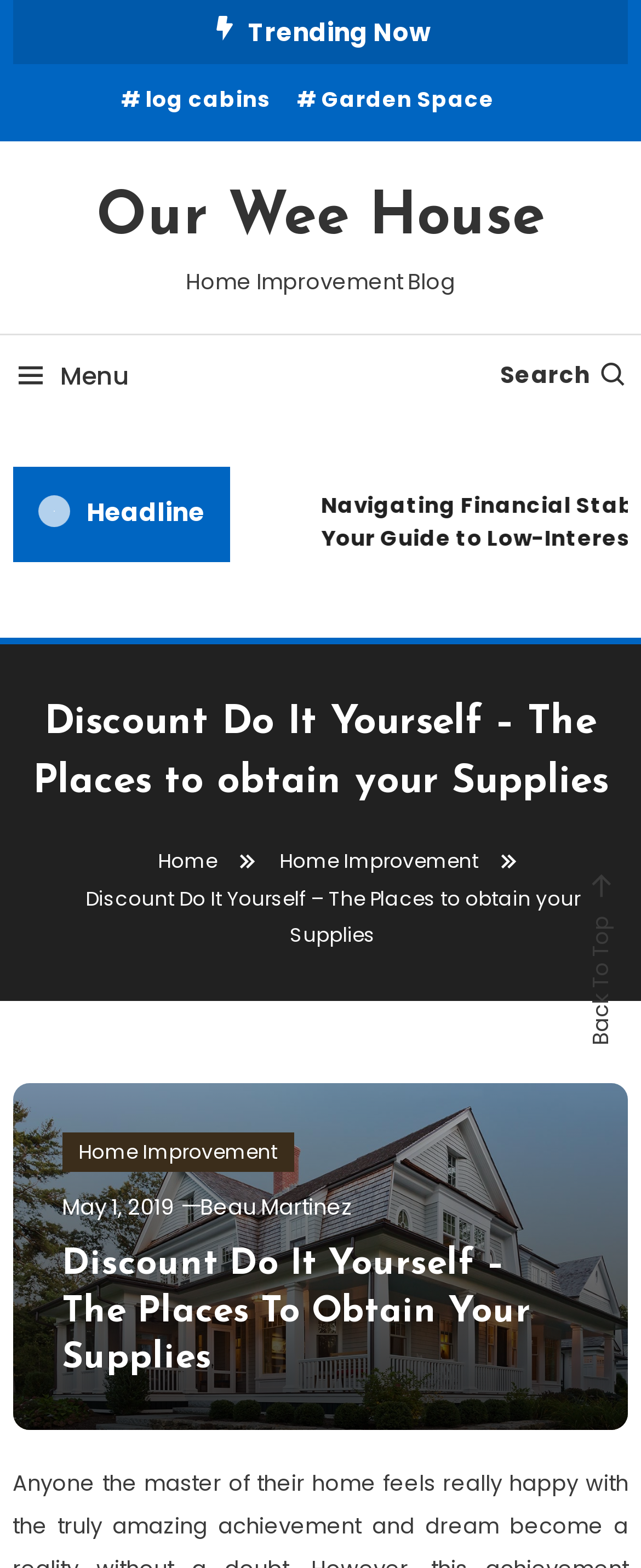Provide a brief response using a word or short phrase to this question:
What is the name of the blog?

Our Wee House